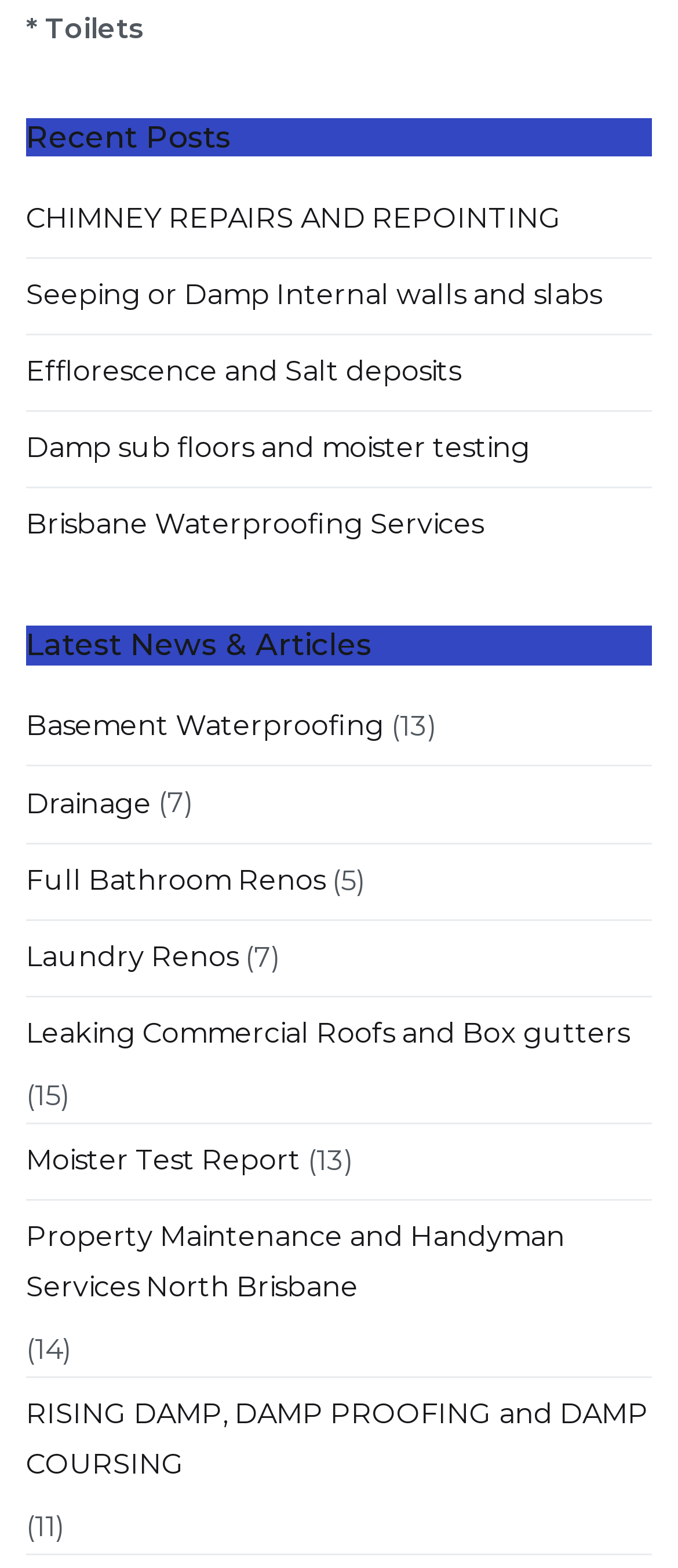How many articles are there under 'Latest News & Articles'?
Refer to the image and provide a detailed answer to the question.

I counted the number of links under the 'Latest News & Articles' heading, which are 'Basement Waterproofing', 'Drainage', 'Full Bathroom Renos', 'Laundry Renos', 'Leaking Commercial Roofs and Box gutters', 'Moister Test Report', and 'Property Maintenance and Handyman Services North Brisbane'.